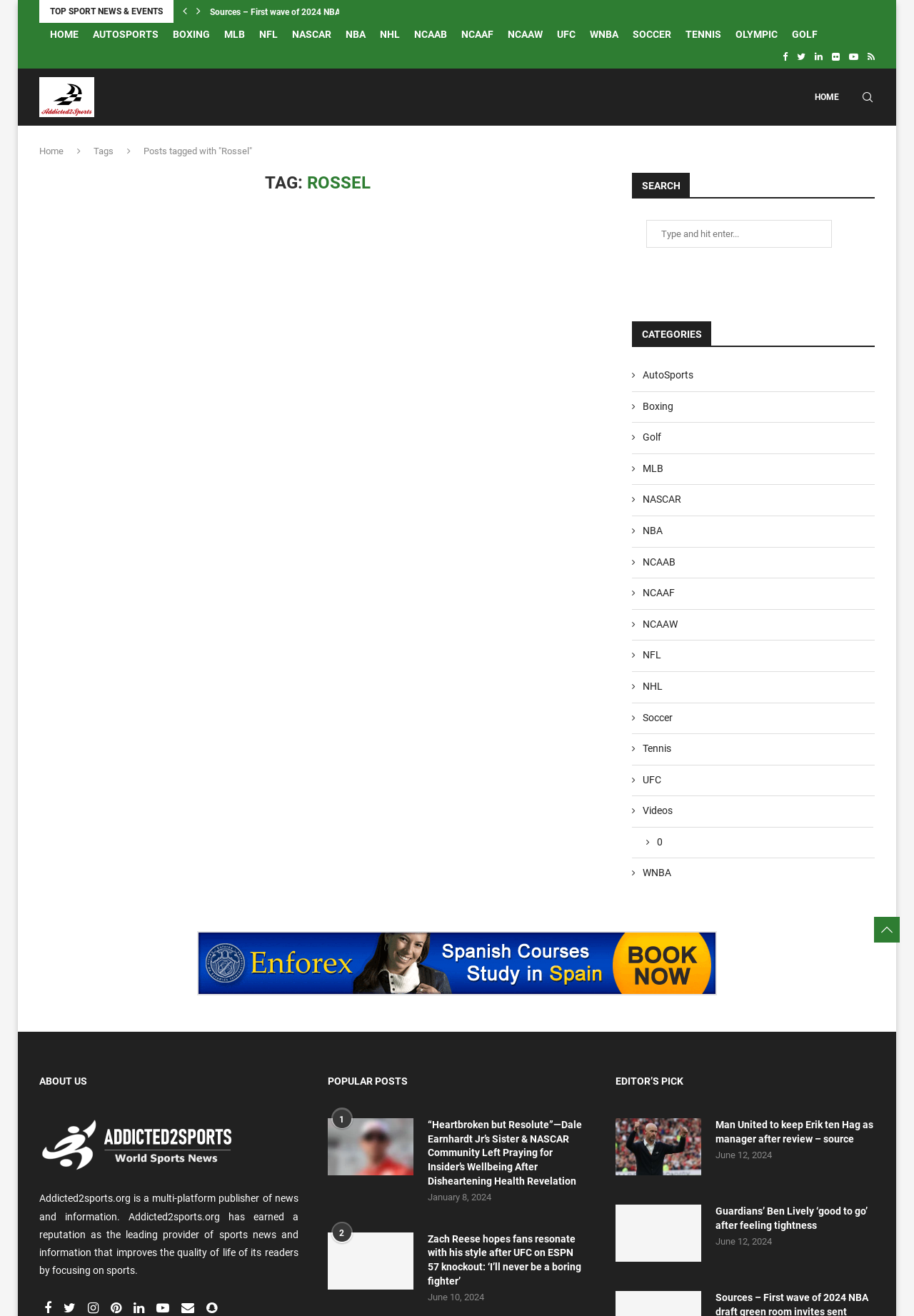Provide an in-depth caption for the webpage.

The webpage is a sports news website with a focus on various sports categories. At the top, there is a header section with a title "TOP SPORT NEWS & EVENTS" and two icons on the right side. Below the header, there is a navigation menu with links to different sports categories such as HOME, AUTOSPORTS, BOXING, MLB, NFL, and others.

On the left side, there is a section with a title "Tags" and a list of posts tagged with "Rossel". Below this section, there is a search bar with a label "SEARCH" and a textbox to input search queries.

On the right side, there is a section with a title "CATEGORIES" and a list of links to different sports categories, each with an icon. Below this section, there is a section with a title "POPULAR POSTS" and a list of links to popular news articles.

In the main content area, there are two news articles with titles "Game Recap: Mystics 87, Dream 68" and "Michael Thomas III commits to Rutgers football over...". There is also a section with a title "ABOUT US" and a brief description of the website, along with a list of social media links.

At the bottom of the page, there is a section with a title "STUDY ABROAD IN SPAIN" and an image related to the topic. There are also links to social media platforms and a section with a list of popular posts.

Overall, the webpage is well-organized and easy to navigate, with clear headings and concise text. The layout is clean and functional, making it easy to find and read sports news and information.